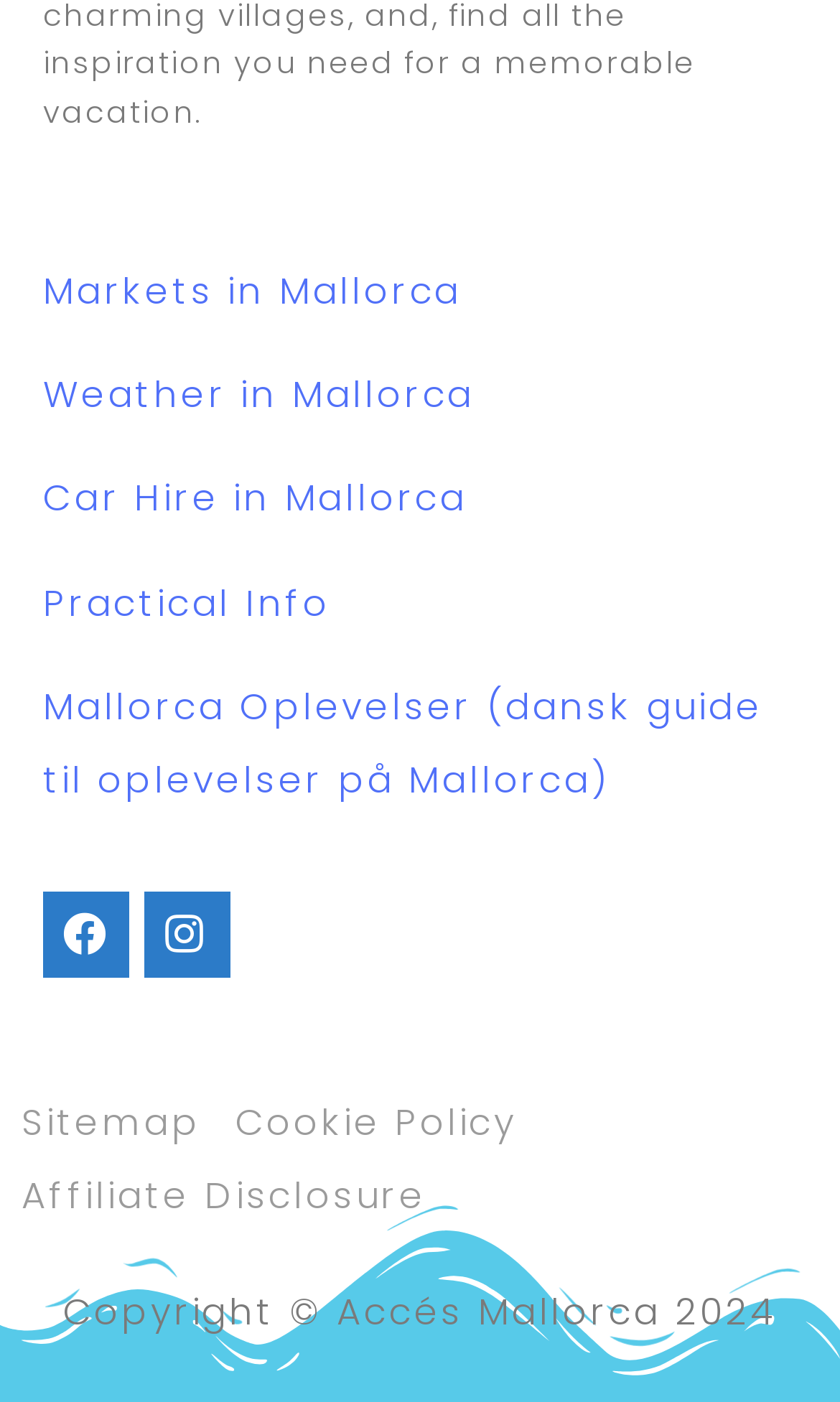Locate the bounding box coordinates of the element that should be clicked to fulfill the instruction: "Go to Sitemap".

[0.026, 0.774, 0.239, 0.826]